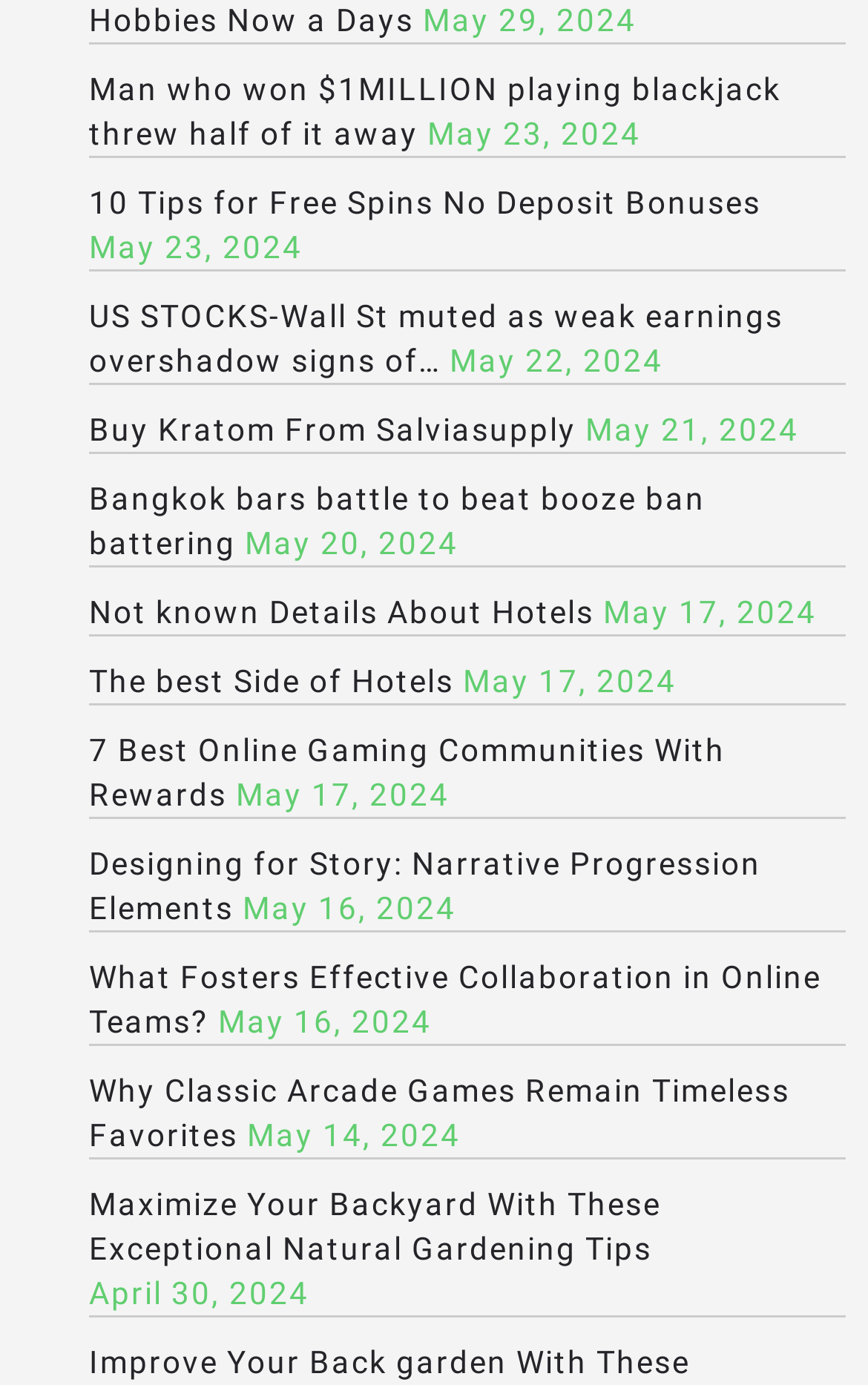Please provide the bounding box coordinates for the element that needs to be clicked to perform the instruction: "Buy kratom from Salviasupply". The coordinates must consist of four float numbers between 0 and 1, formatted as [left, top, right, bottom].

[0.103, 0.297, 0.664, 0.323]